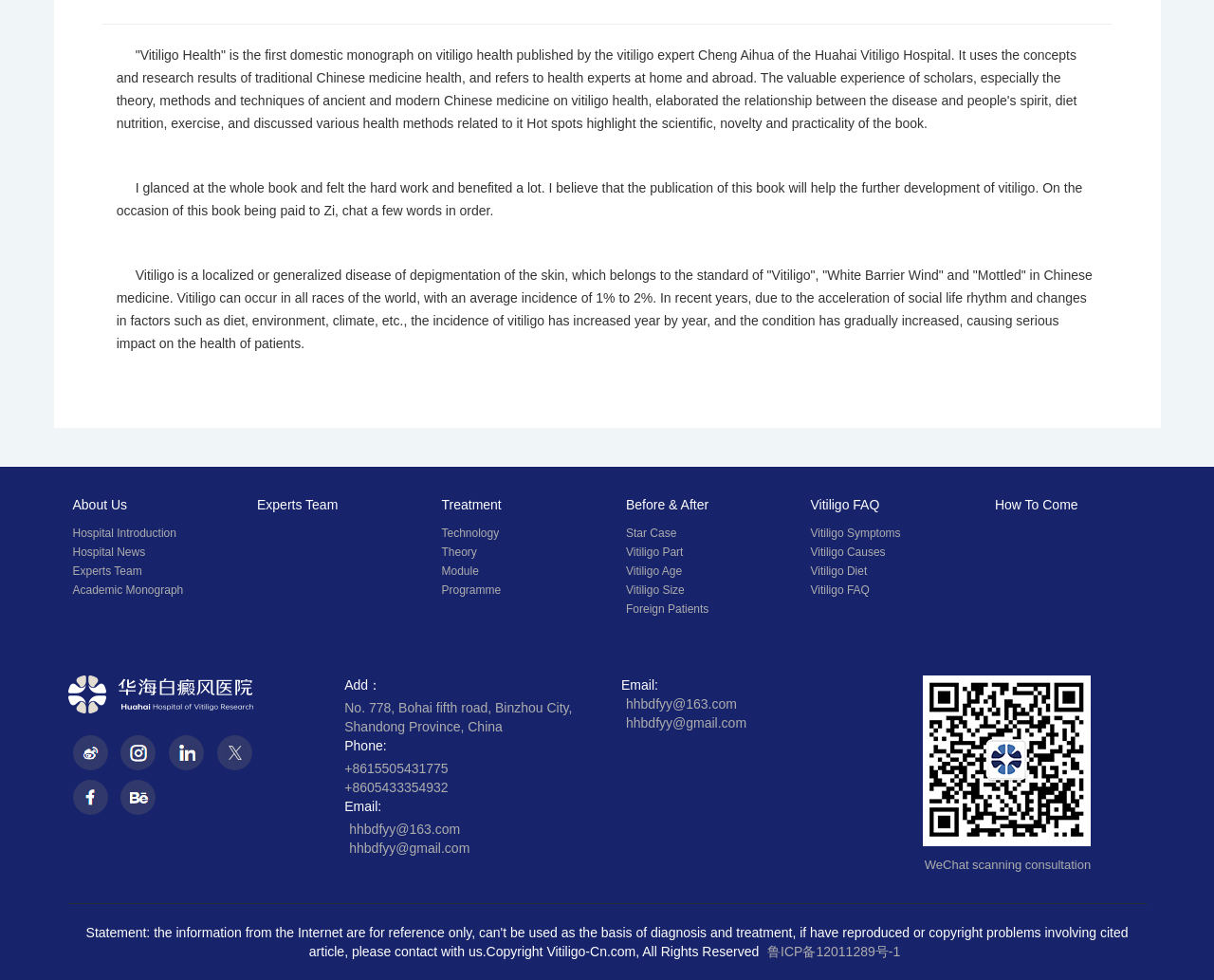Identify the bounding box coordinates for the UI element described as follows: "Hospital News". Ensure the coordinates are four float numbers between 0 and 1, formatted as [left, top, right, bottom].

[0.056, 0.554, 0.184, 0.573]